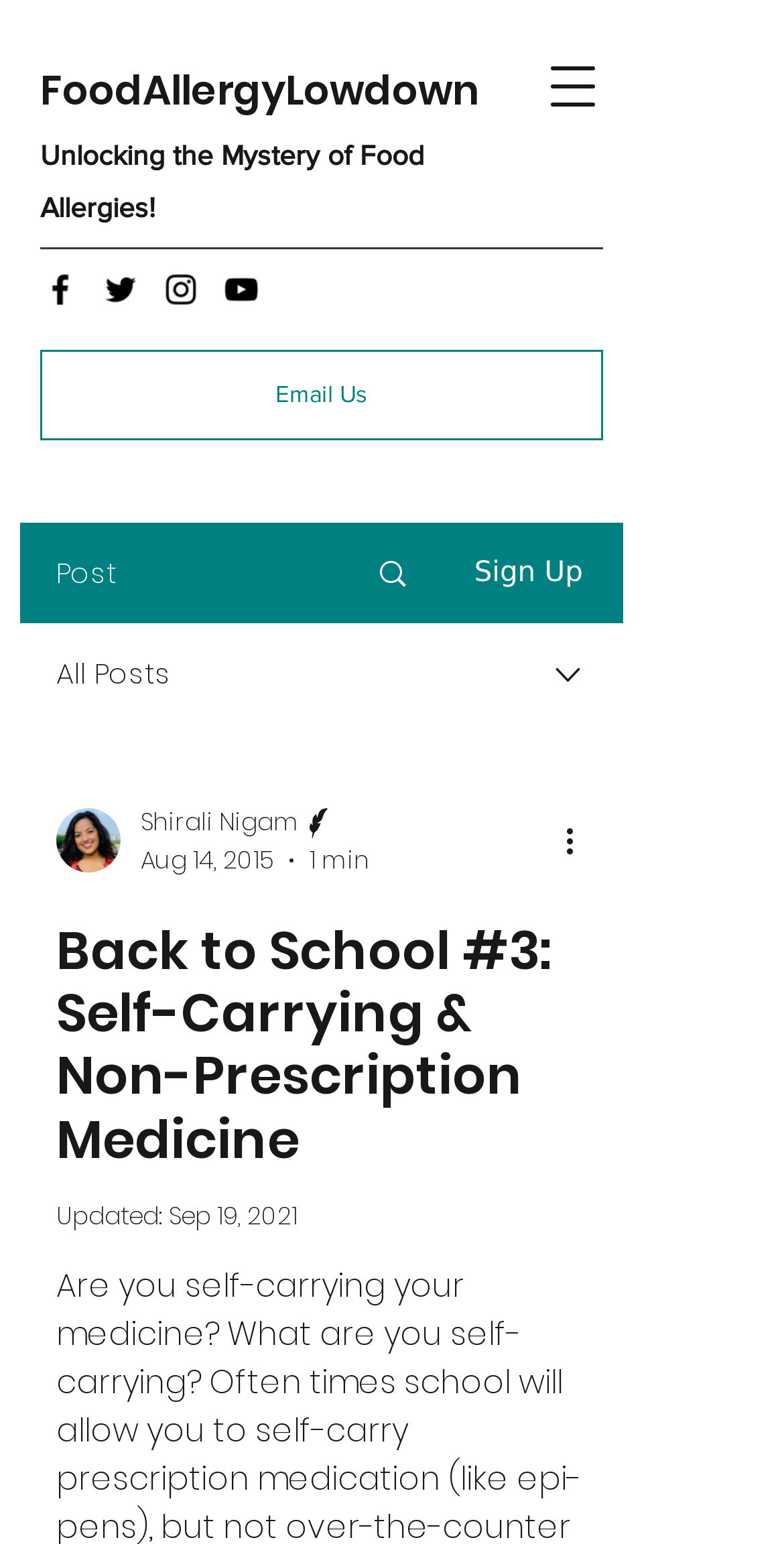Locate the bounding box coordinates of the region to be clicked to comply with the following instruction: "Email Us". The coordinates must be four float numbers between 0 and 1, in the form [left, top, right, bottom].

[0.051, 0.227, 0.769, 0.285]